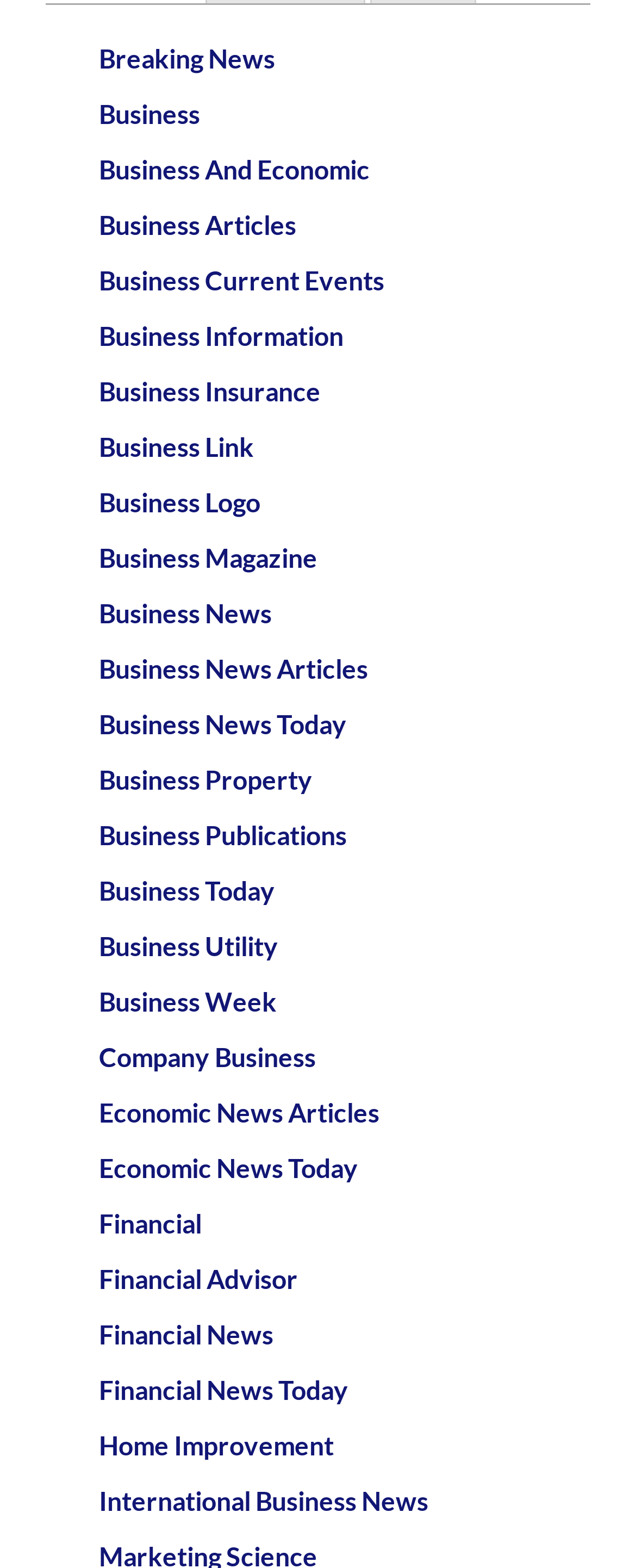Provide the bounding box coordinates of the HTML element this sentence describes: "Business And Economic". The bounding box coordinates consist of four float numbers between 0 and 1, i.e., [left, top, right, bottom].

[0.155, 0.098, 0.581, 0.118]